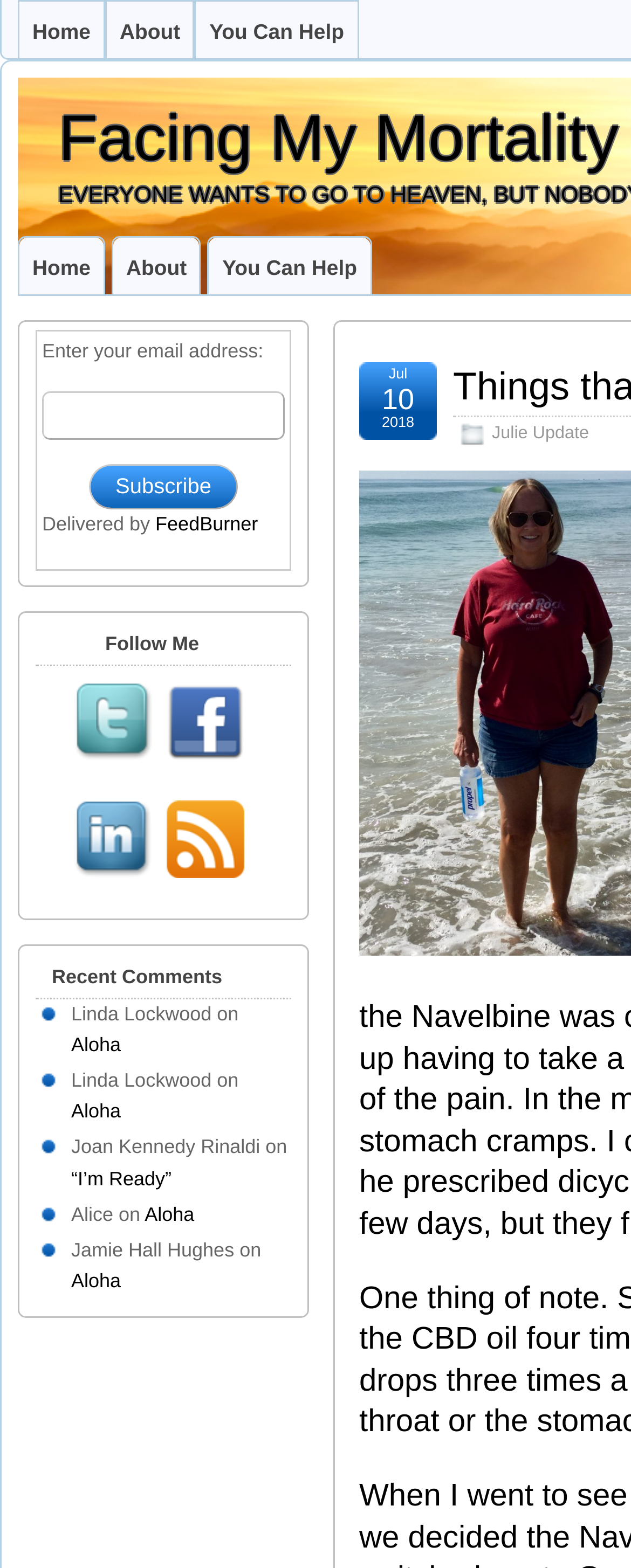Could you indicate the bounding box coordinates of the region to click in order to complete this instruction: "Click on the 'Home' link".

[0.031, 0.001, 0.164, 0.037]